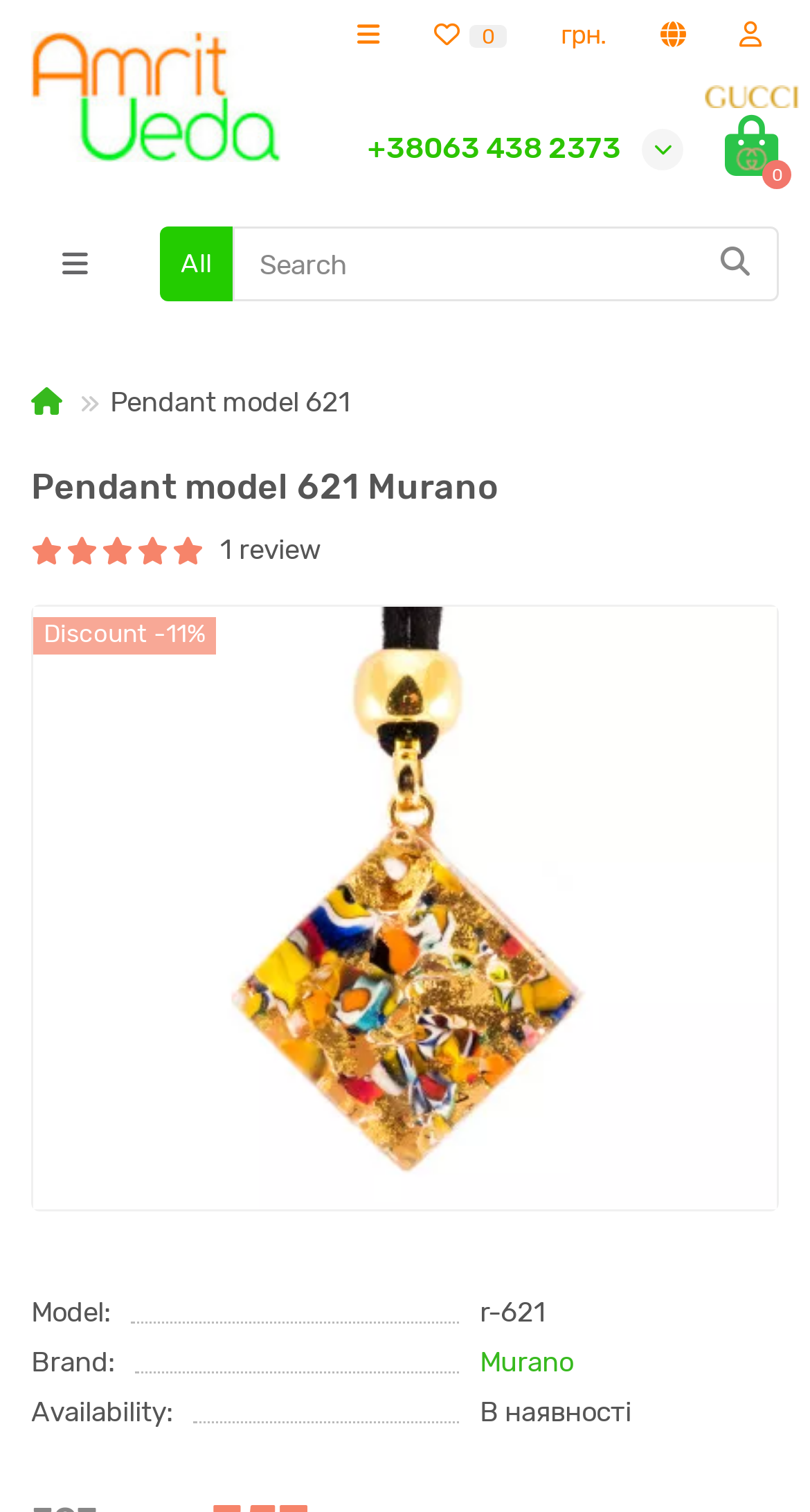How many reviews does the pendant have?
Answer with a single word or phrase, using the screenshot for reference.

1